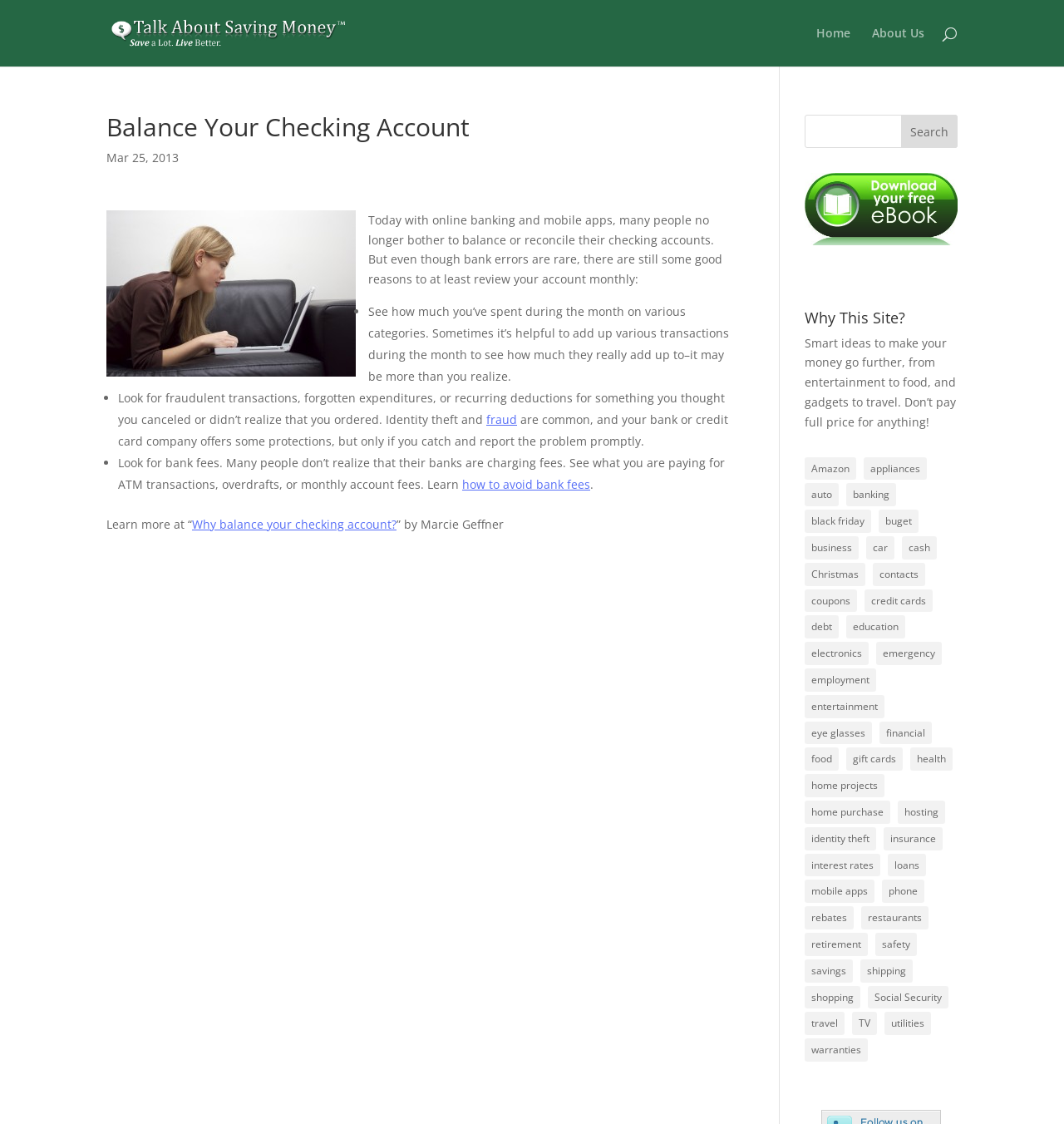Please answer the following question as detailed as possible based on the image: 
What is the benefit of using online banking and mobile apps?

According to the article, one of the benefits of using online banking and mobile apps is that people no longer need to bother to balance or reconcile their checking accounts, as mentioned in the first paragraph.